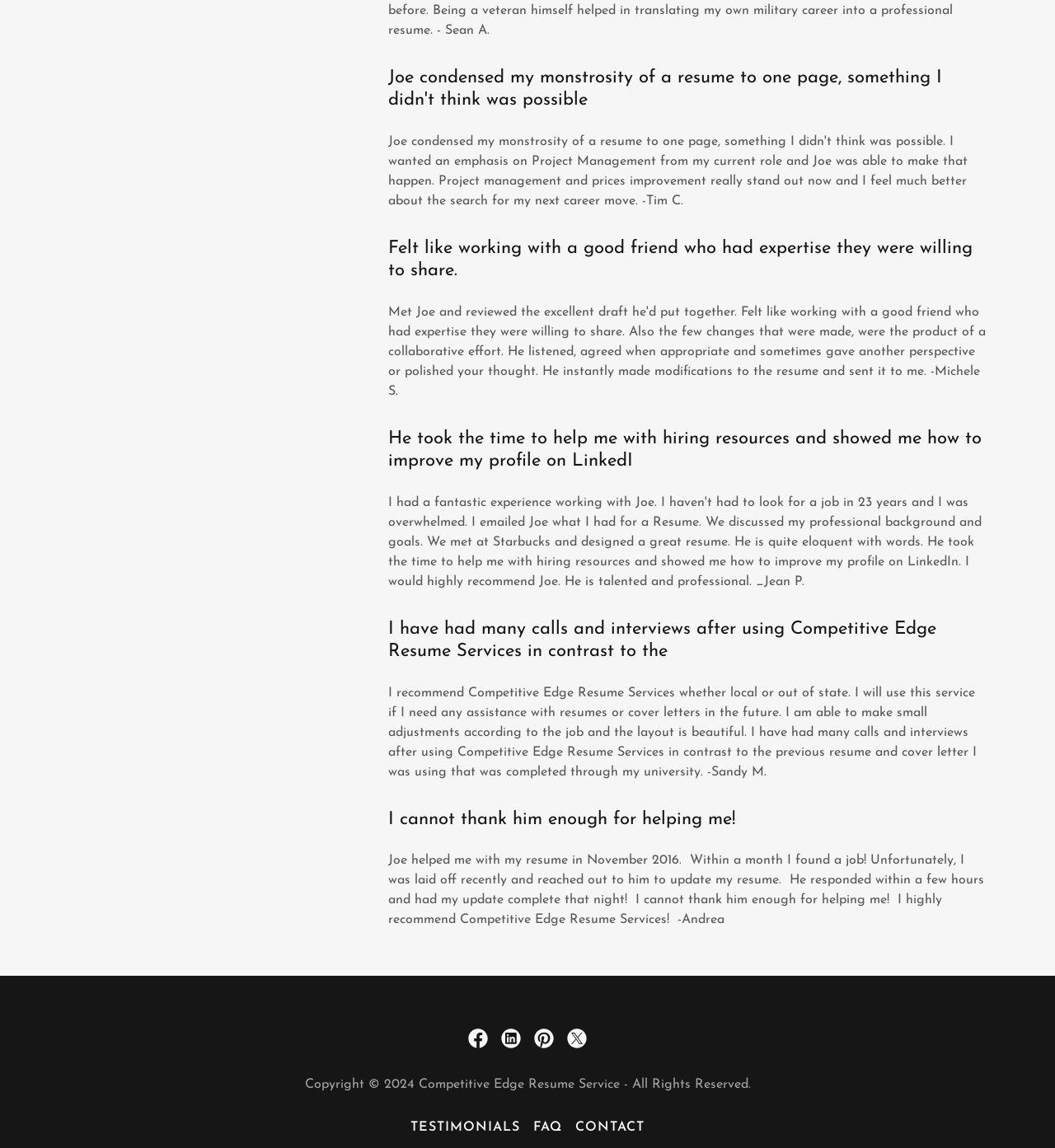Answer the following in one word or a short phrase: 
How many navigation links are present at the bottom of the page?

3